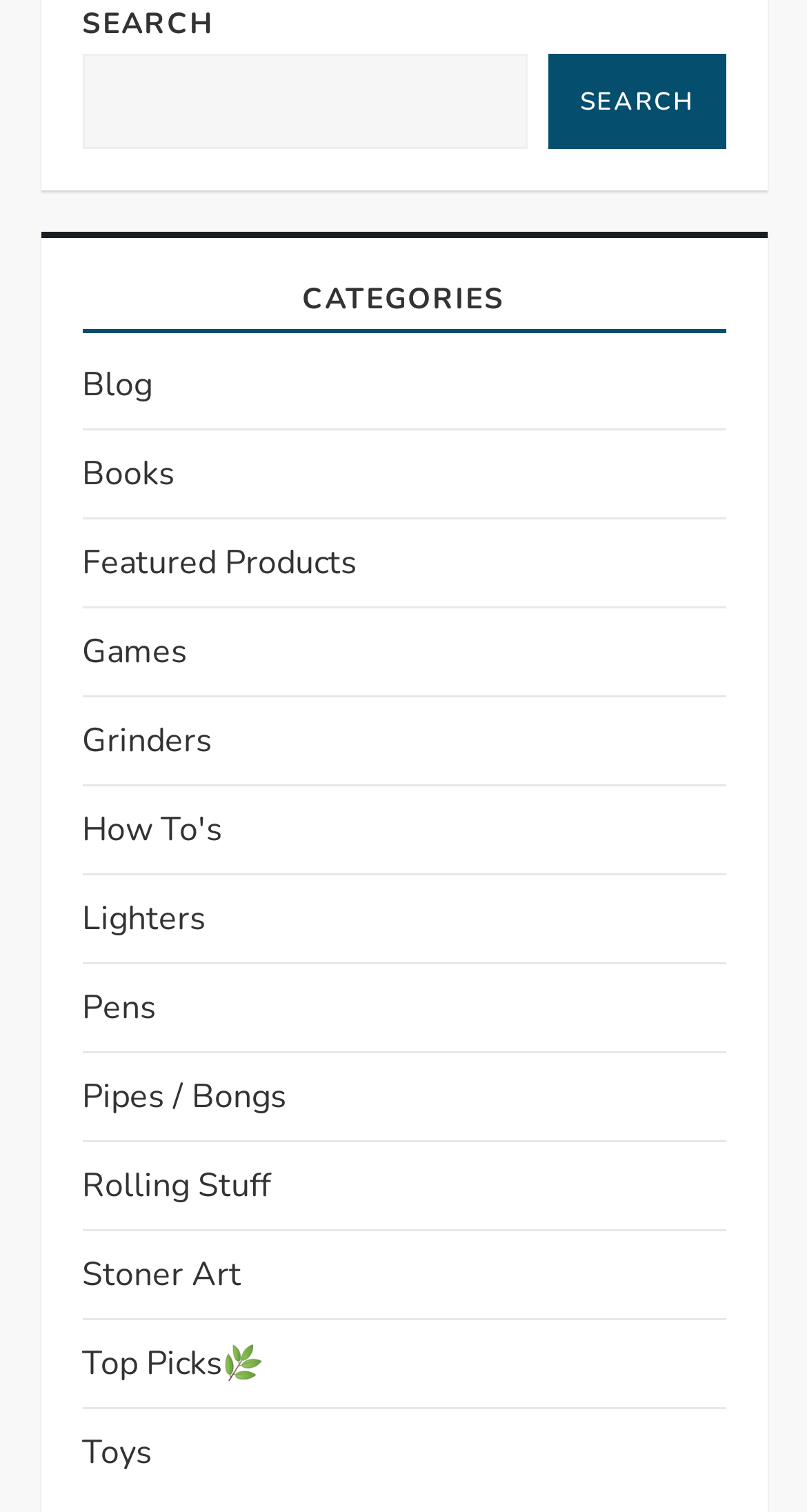What categories of products are available on this website?
Please provide a comprehensive answer to the question based on the webpage screenshot.

The webpage has a section labeled 'CATEGORIES' which lists various categories of products, including 'Blog', 'Books', 'Featured Products', 'Games', 'Grinders', and many more. This suggests that the website offers a wide range of products across different categories.